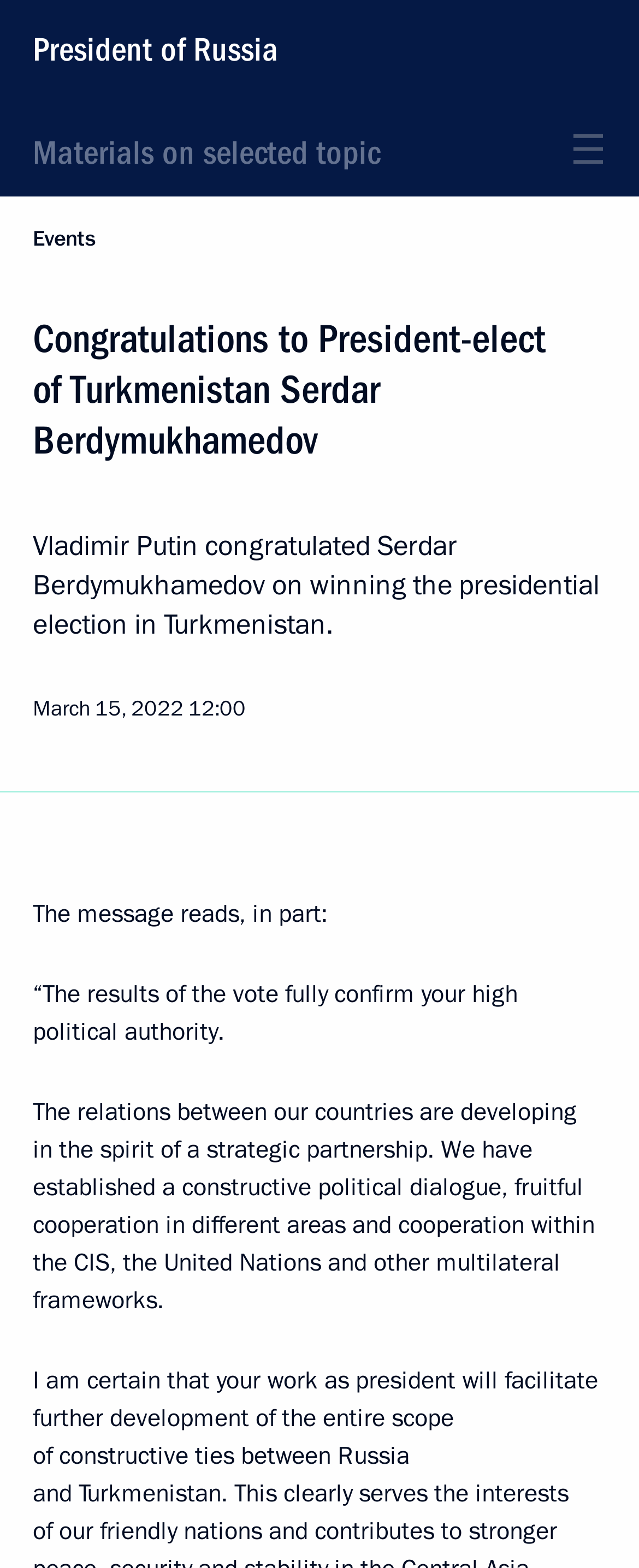Identify the bounding box coordinates of the HTML element based on this description: "Materials on selected topic".

[0.0, 0.085, 0.851, 0.111]